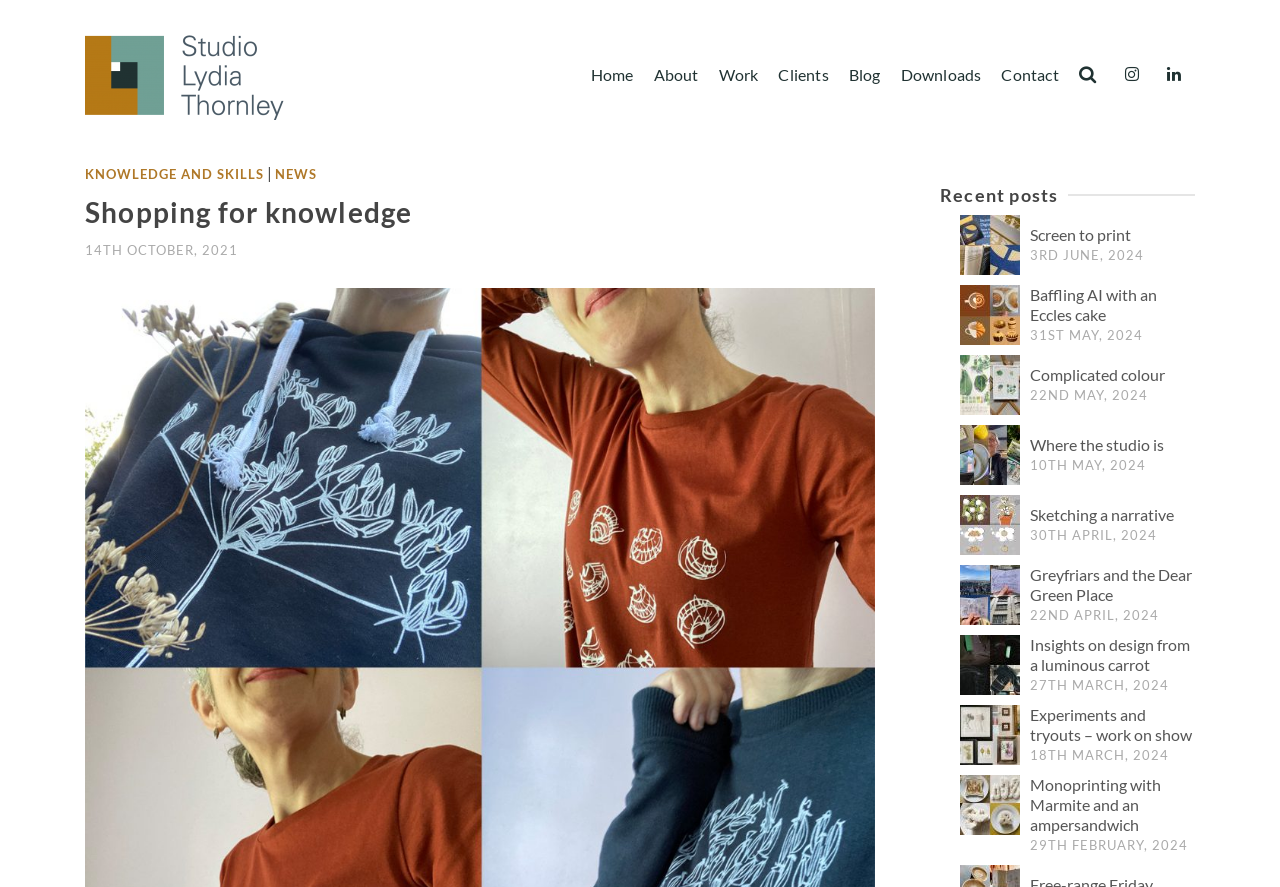Explain the features and main sections of the webpage comprehensively.

This webpage is a personal blog or portfolio of a designer or artist, Lydia Thornley. At the top, there is a header section with a logo and a navigation menu with links to different sections of the website, including Home, About, Work, Clients, Blog, Downloads, Contact, and Search. Below the navigation menu, there is a section with a heading "Shopping for knowledge" and a subheading "14TH OCTOBER, 2021".

The main content of the webpage is a list of blog posts or articles, each with a title, a date, and an image or a link to a related project. The blog posts are arranged in a vertical column, with the most recent post at the top. Each post has a title, a date, and a brief description or summary. Some posts have images, while others have links to external websites or projects.

The blog posts appear to be about various design projects, experiments, and experiences, including printing, typography, and art. The titles of the posts include "Four details showing close-up views of te printed Bowen Craggs report", "My studio Snack experiment on making a coffee and cake emoji", "Baffling AI with an Eccles cake", and "Insights on design from a luminous carrot".

At the bottom of the webpage, there is a section with links to social media platforms, including Instagram. Overall, the webpage has a clean and simple design, with a focus on showcasing the author's work and projects.